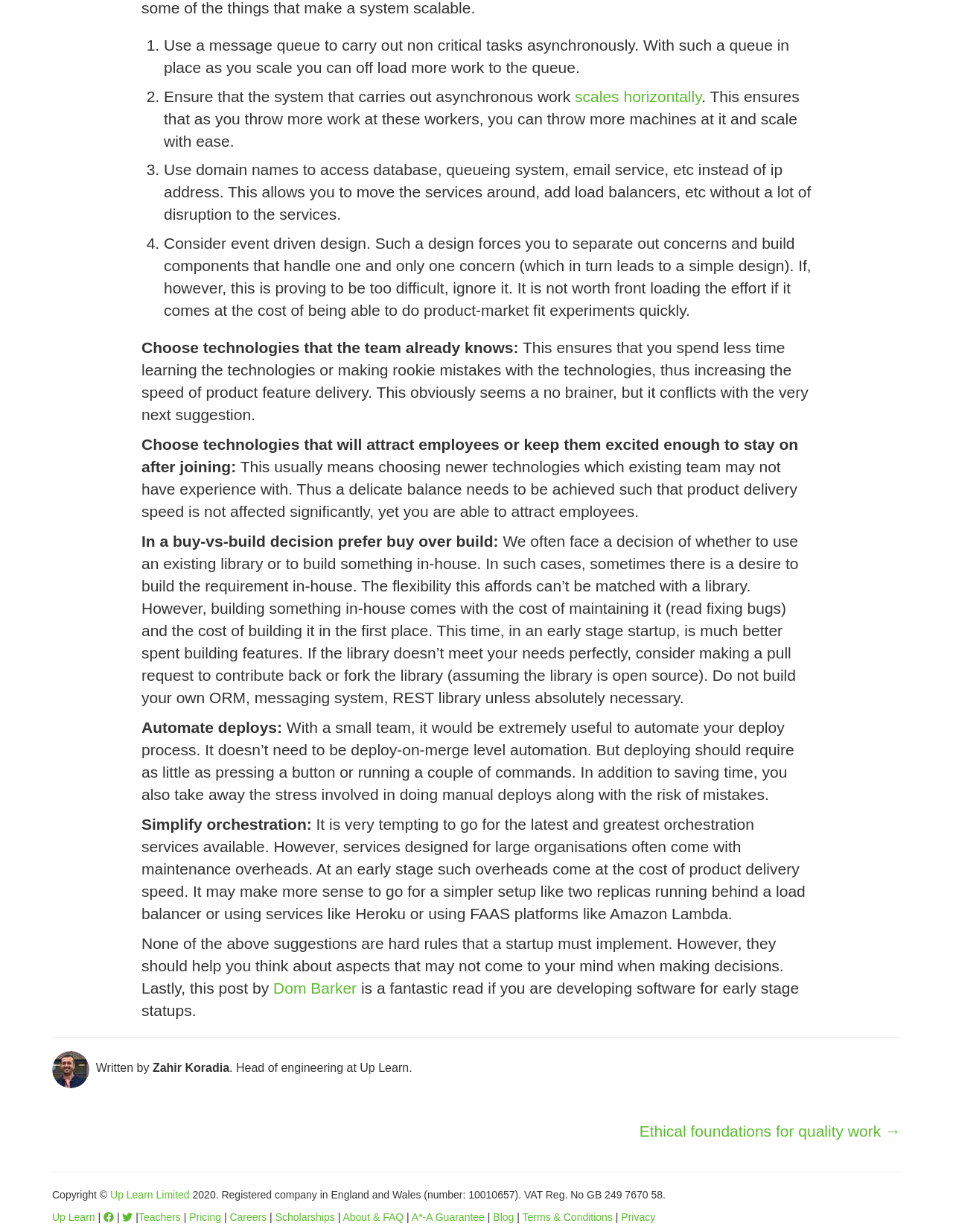What is the benefit of automating deploys?
From the details in the image, provide a complete and detailed answer to the question.

Automating deploys saves time and reduces the stress involved in doing manual deploys, along with the risk of mistakes, which is especially useful for small teams.